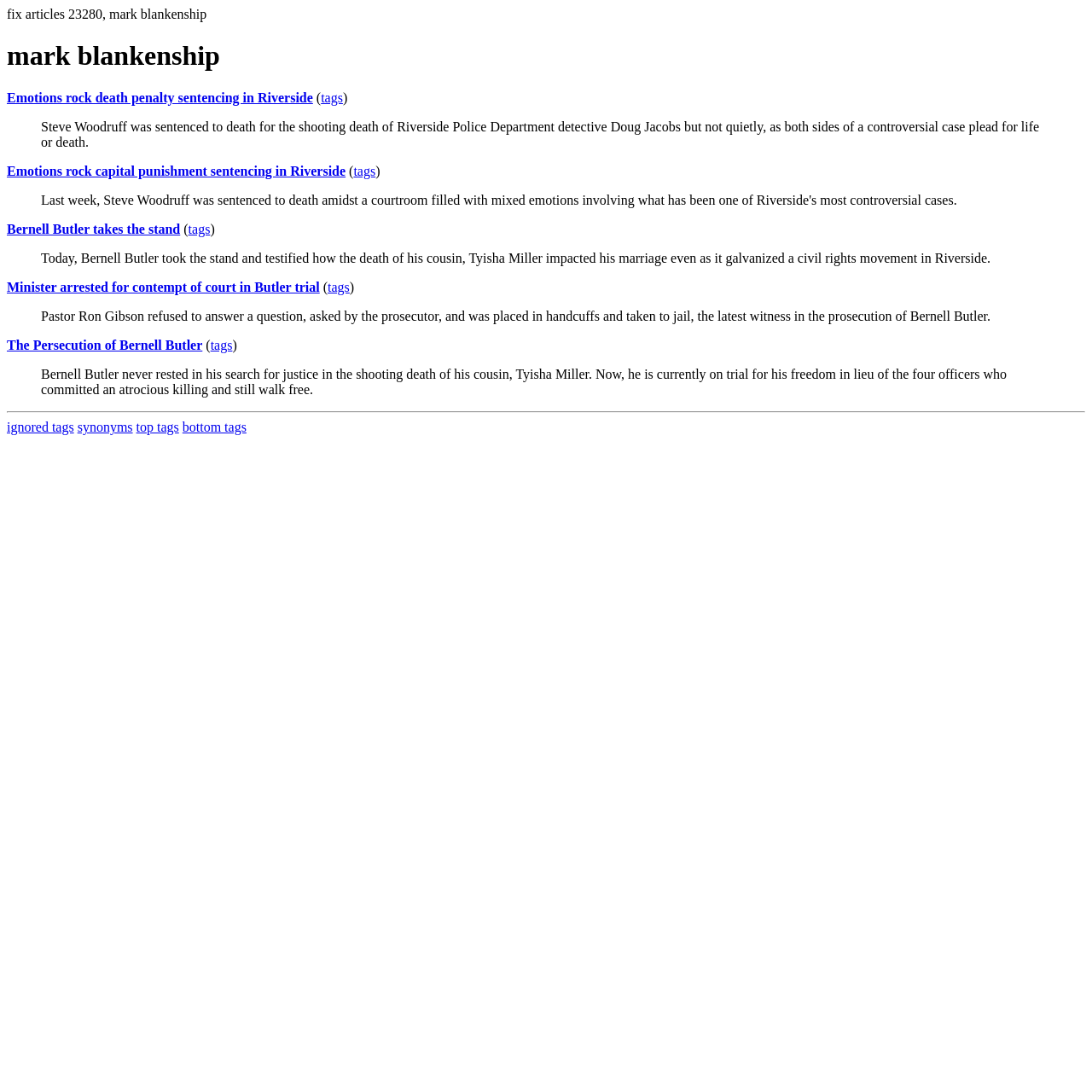Respond to the question below with a single word or phrase:
What is the name of the cousin of Bernell Butler who was killed?

Tyisha Miller